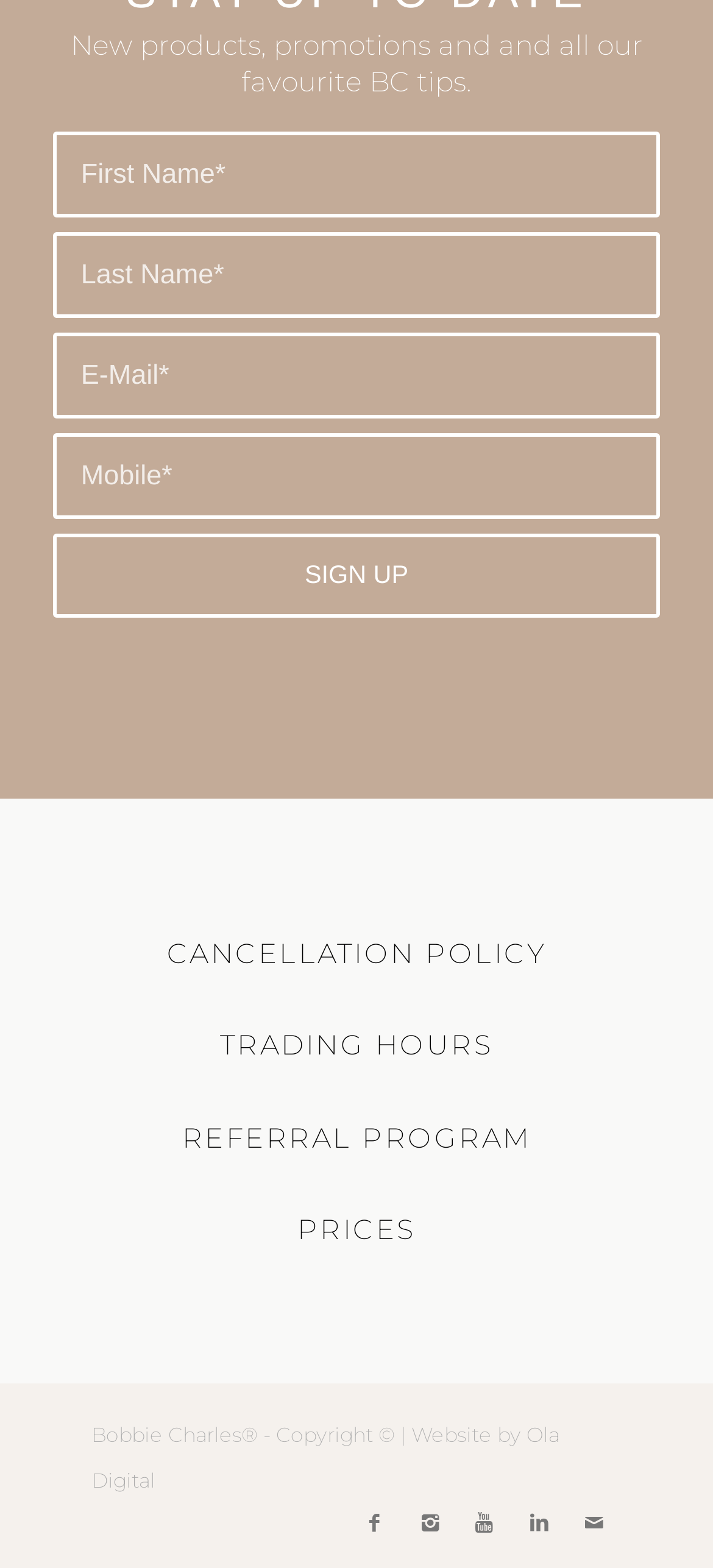Provide a short answer to the following question with just one word or phrase: What is the copyright information?

Bobbie Charles